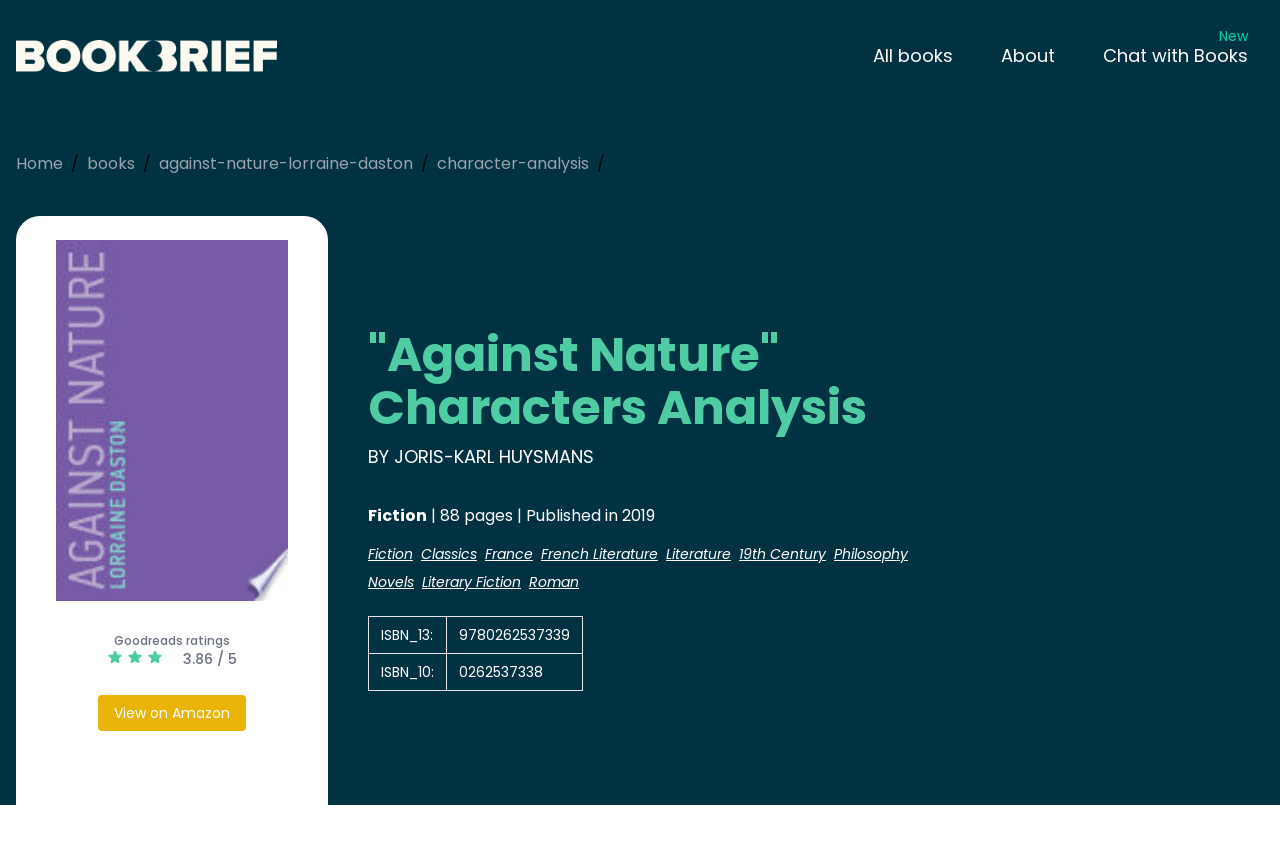Please determine and provide the text content of the webpage's heading.

"Against Nature" Characters Analysis